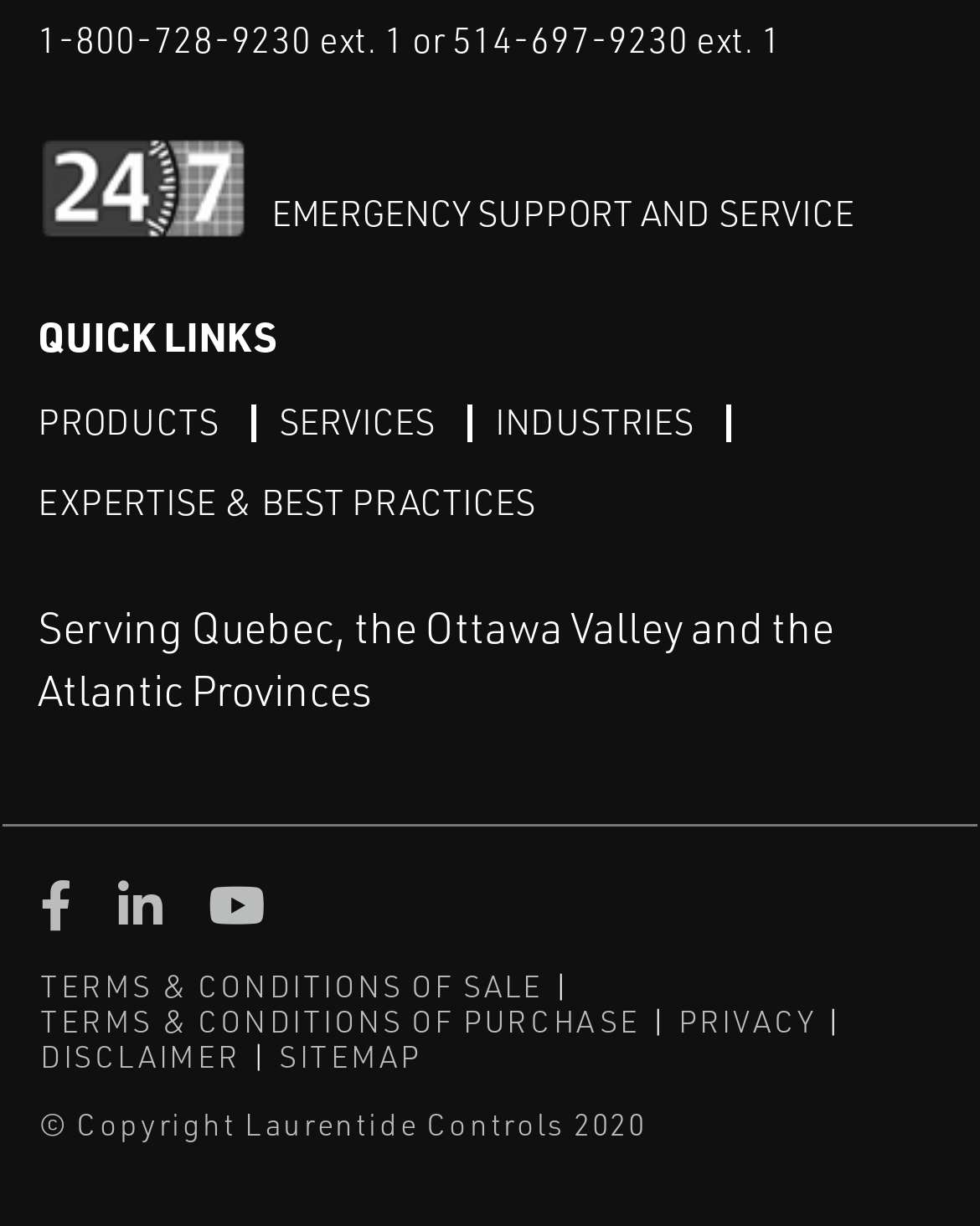Determine the bounding box coordinates of the clickable element necessary to fulfill the instruction: "Check the terms and conditions of sale". Provide the coordinates as four float numbers within the 0 to 1 range, i.e., [left, top, right, bottom].

[0.041, 0.786, 0.554, 0.821]